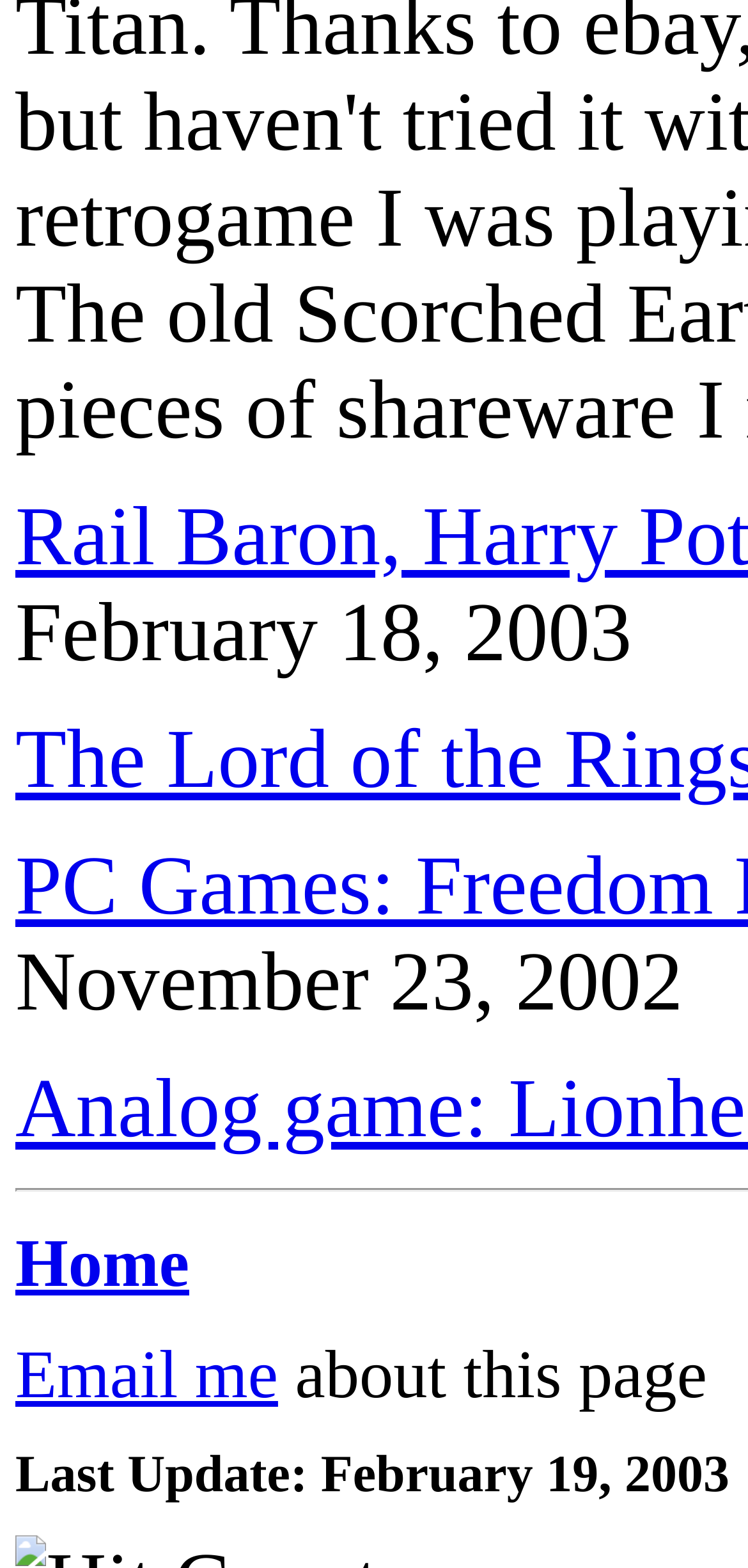Based on the element description Email me, identify the bounding box coordinates for the UI element. The coordinates should be in the format (top-left x, top-left y, bottom-right x, bottom-right y) and within the 0 to 1 range.

[0.021, 0.852, 0.372, 0.901]